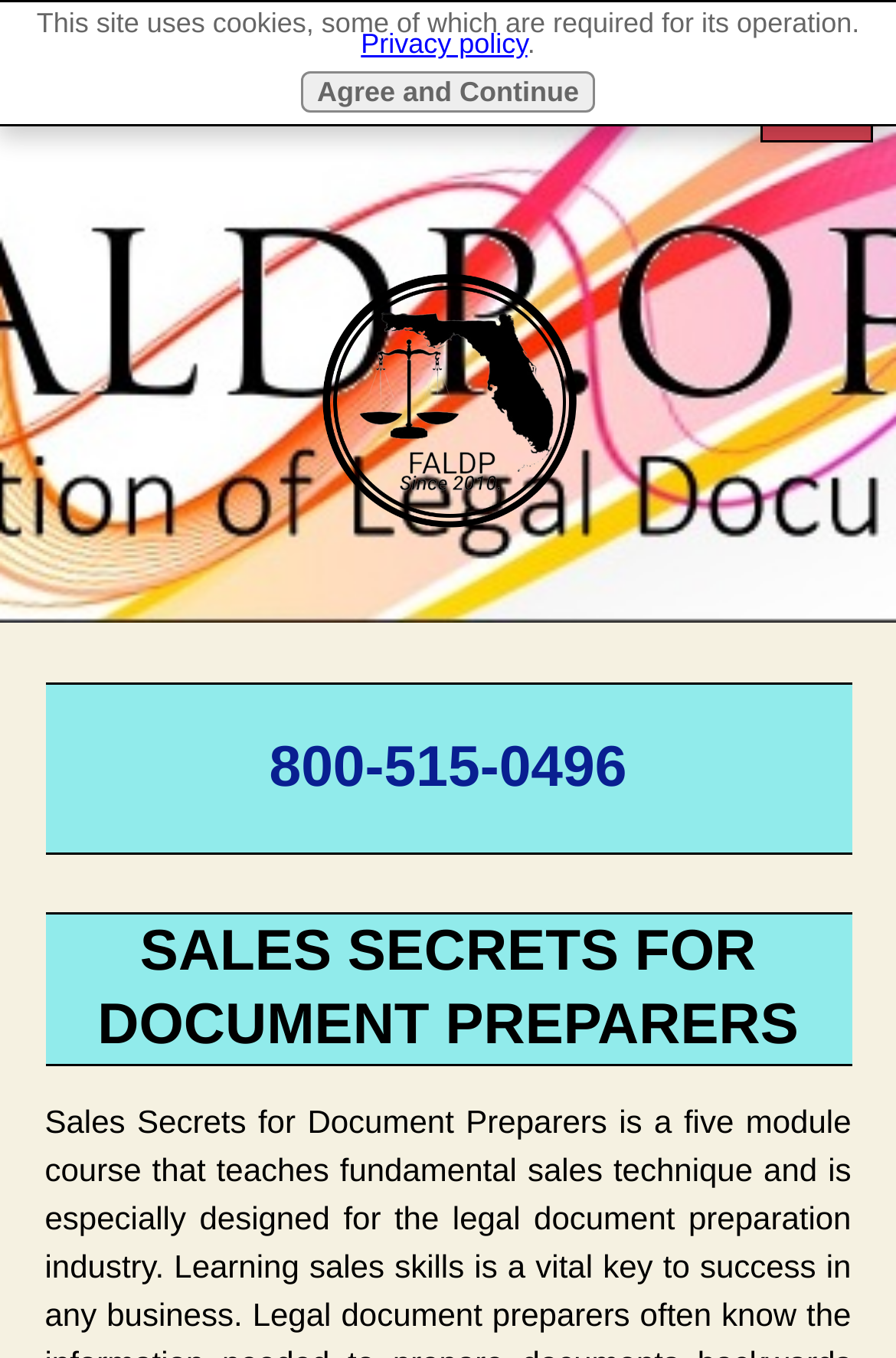What is the purpose of the 'Agree and Continue' button?
Refer to the image and provide a one-word or short phrase answer.

To accept cookies